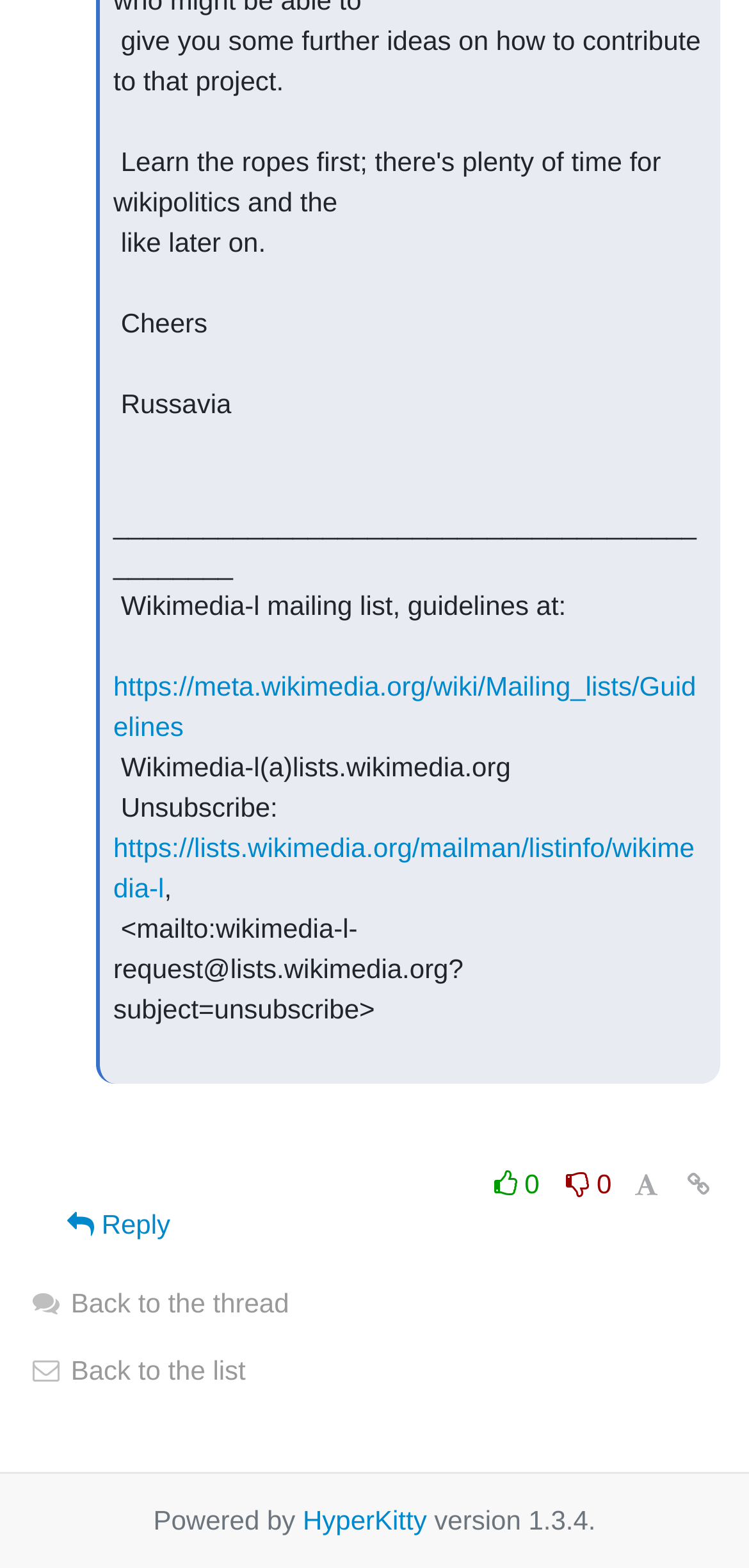What is the thread related action?
Refer to the image and give a detailed answer to the query.

The thread related action is 'Reply' which is indicated by the link with the font icon '' and the text 'Reply'.